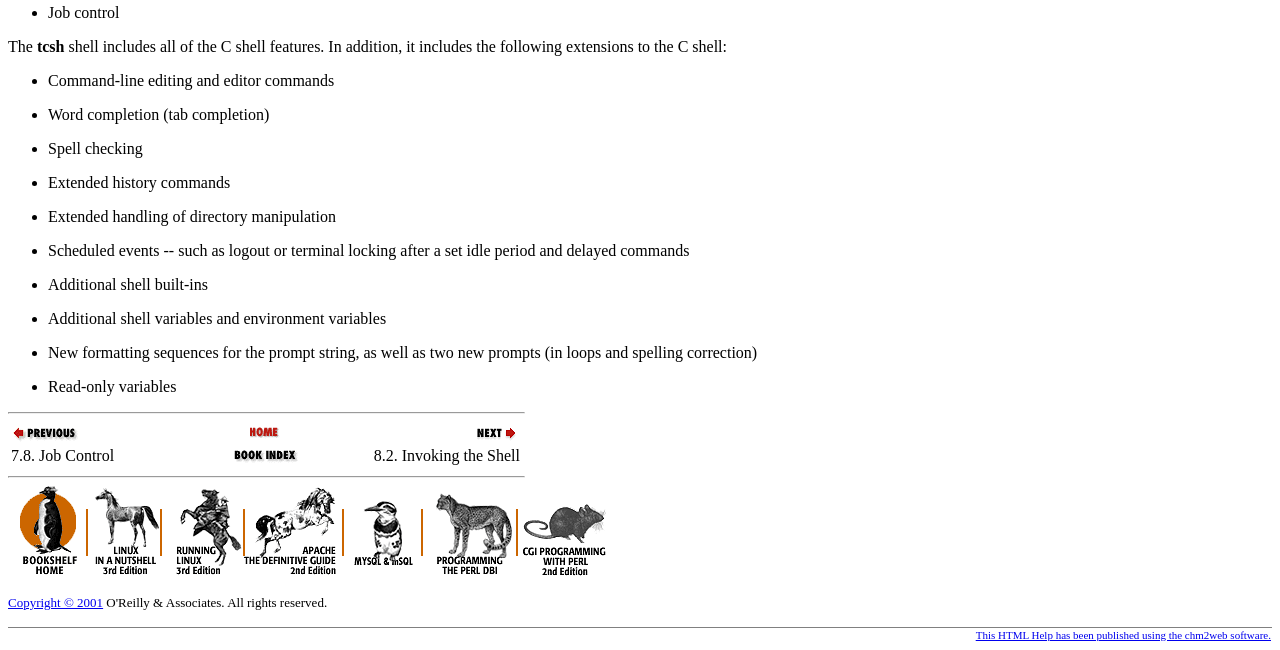What is the copyright year of the webpage?
Kindly offer a comprehensive and detailed response to the question.

The webpage has a copyright notice at the bottom, which indicates that the content is copyrighted in the year 2001.